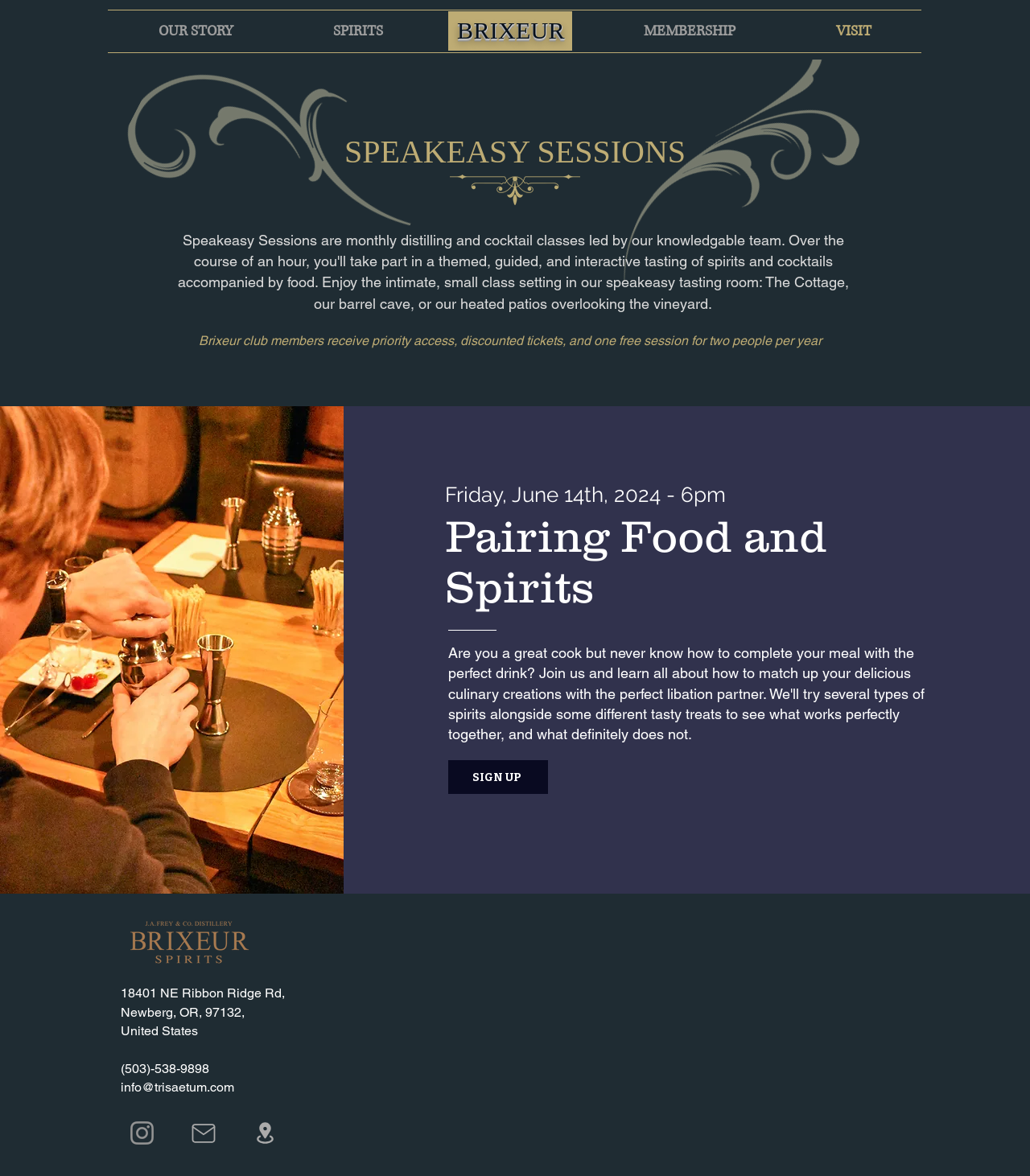What is the purpose of the Speakeasy Sessions?
Answer the question with a single word or phrase by looking at the picture.

Distilling and cocktail classes